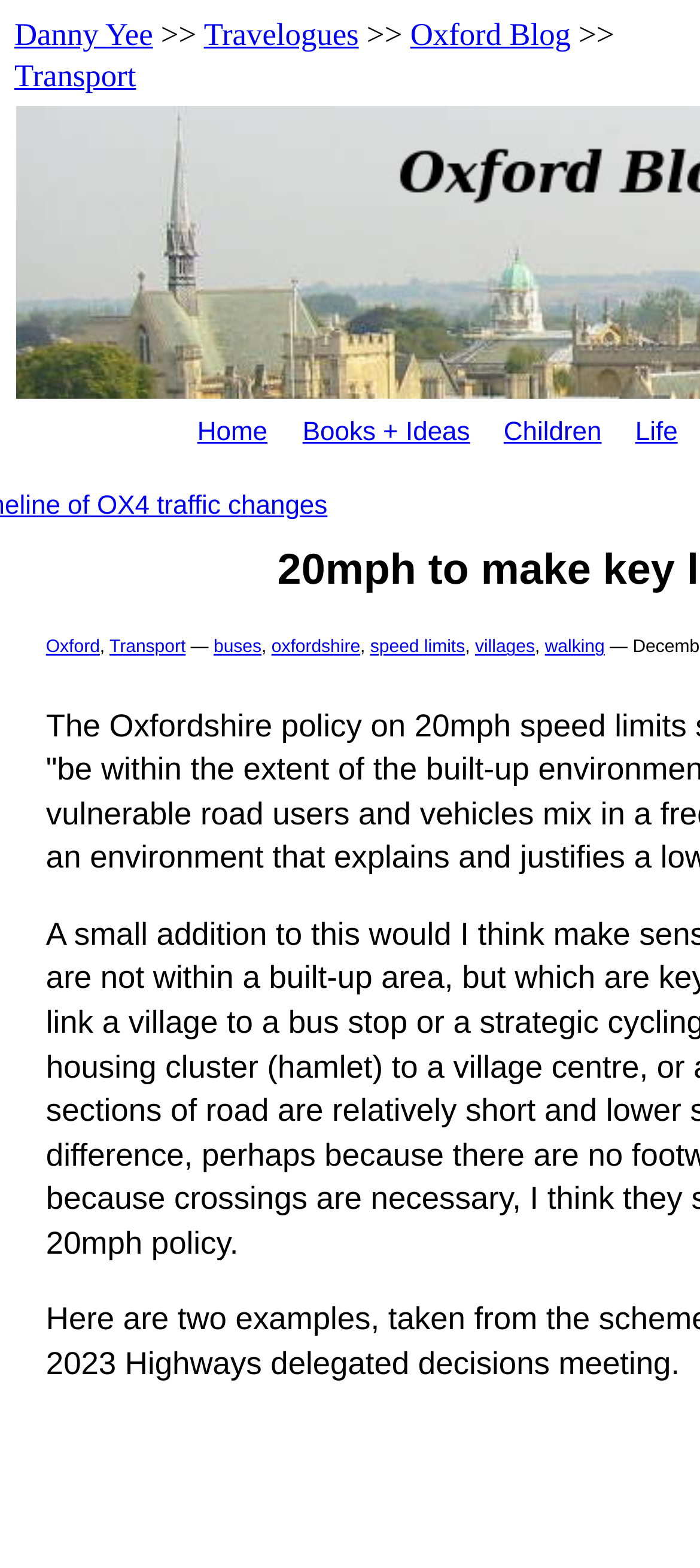Who is the author of the blog post?
Relying on the image, give a concise answer in one word or a brief phrase.

Danny Yee